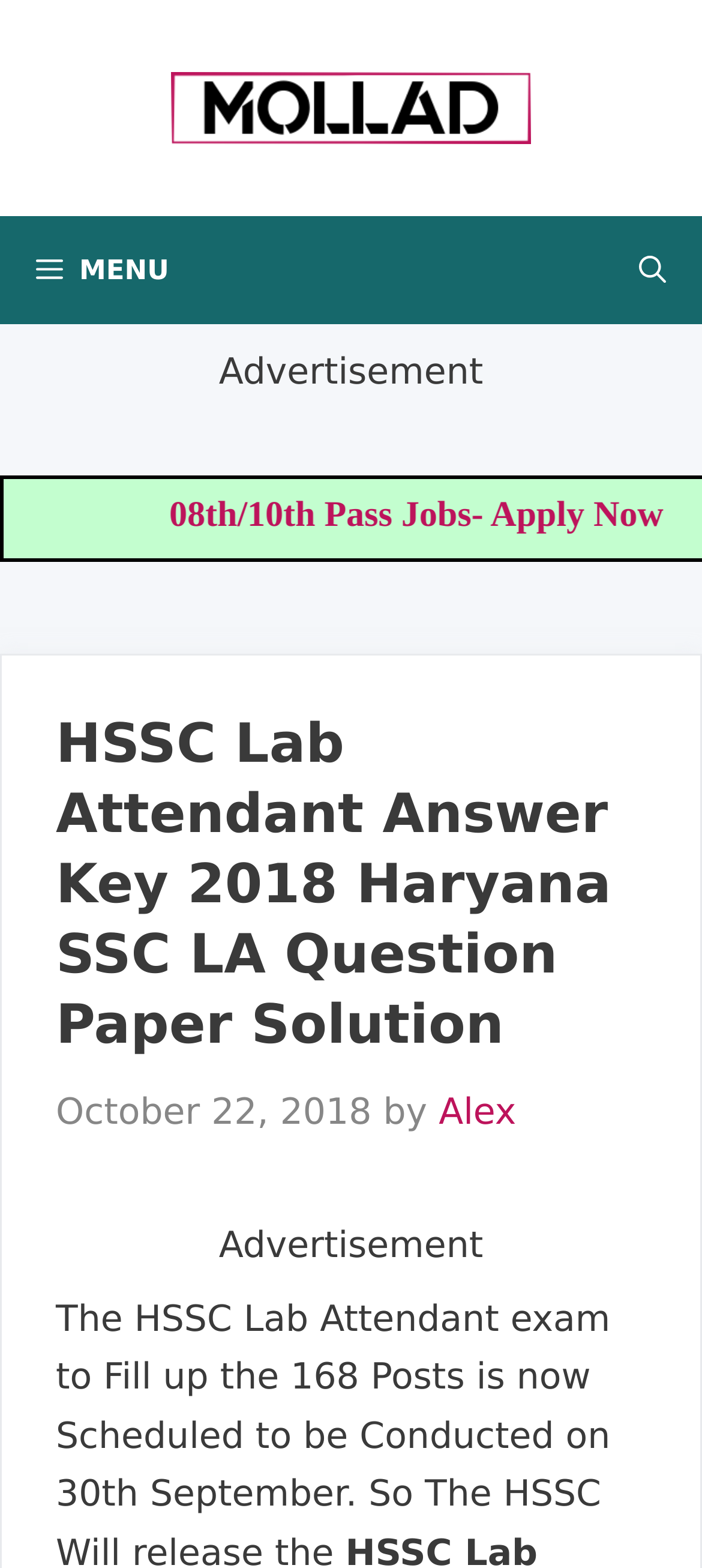Give a short answer to this question using one word or a phrase:
How many navigation links are there?

2